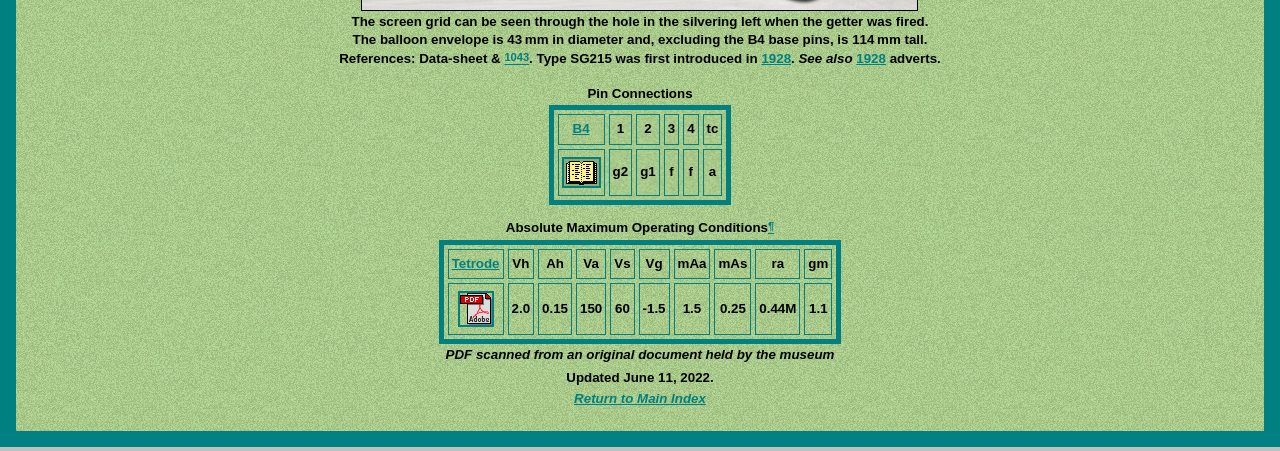Provide a single word or phrase to answer the given question: 
What is the purpose of the getter?

To fire